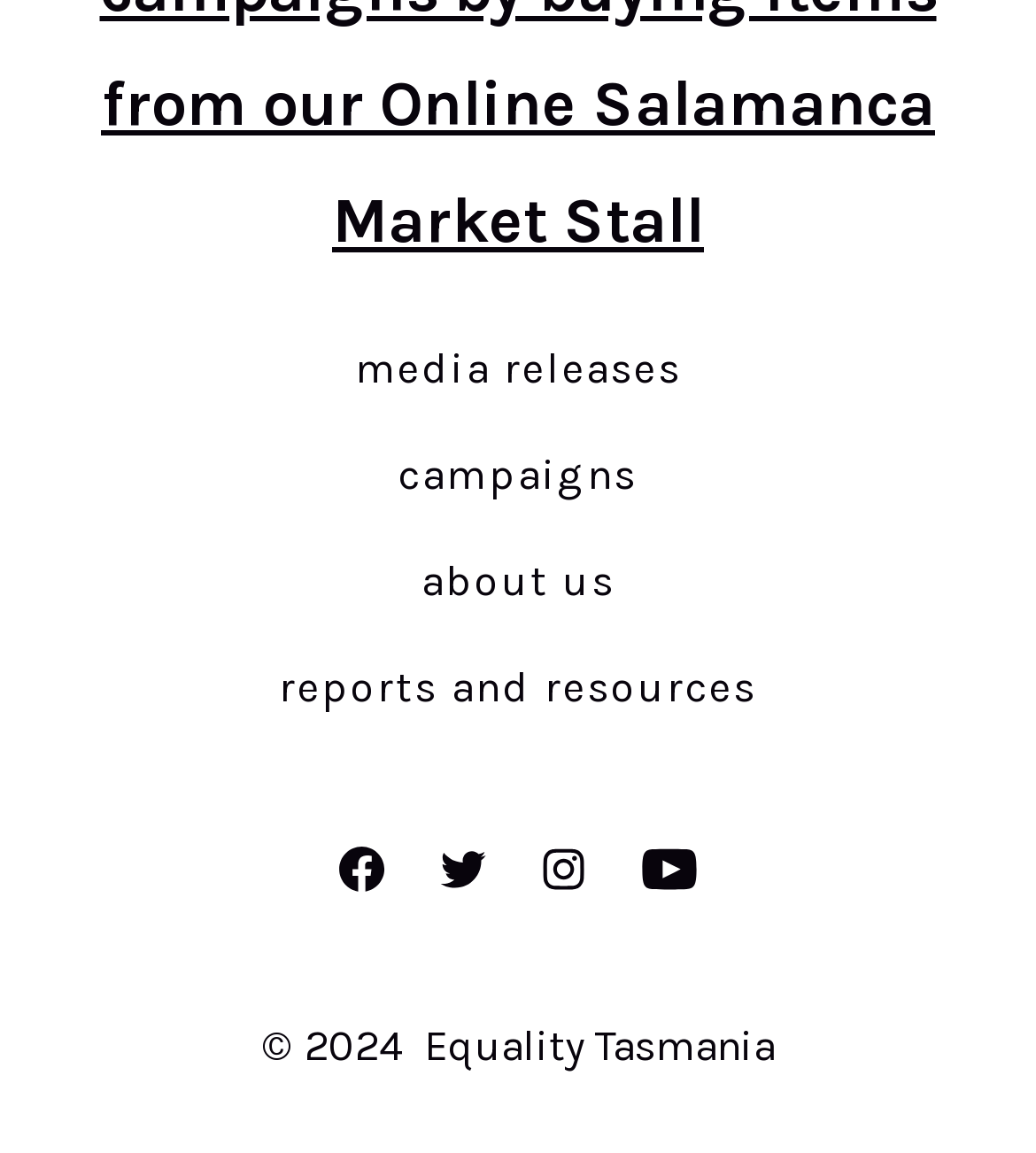Use a single word or phrase to answer the question: 
What is the name of the organization?

Equality Tasmania